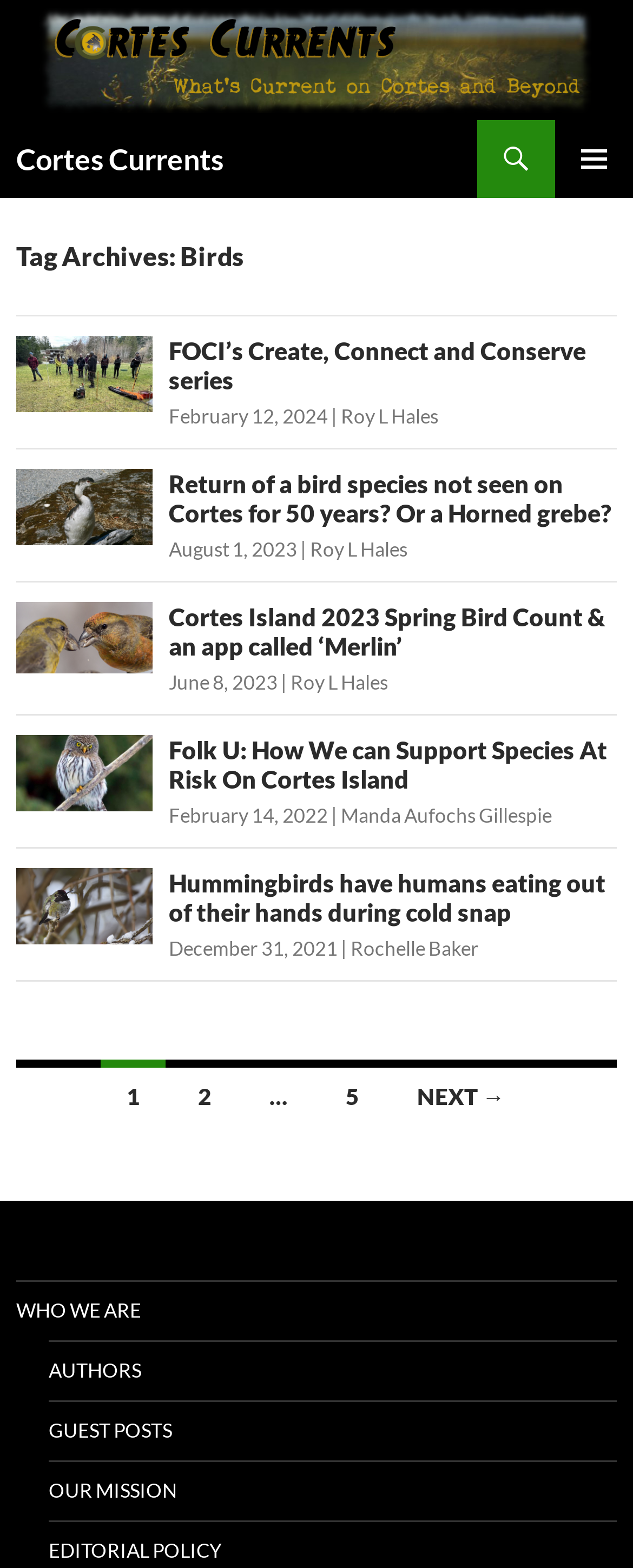Identify the bounding box coordinates of the clickable region to carry out the given instruction: "View older posts".

[0.618, 0.676, 0.838, 0.717]